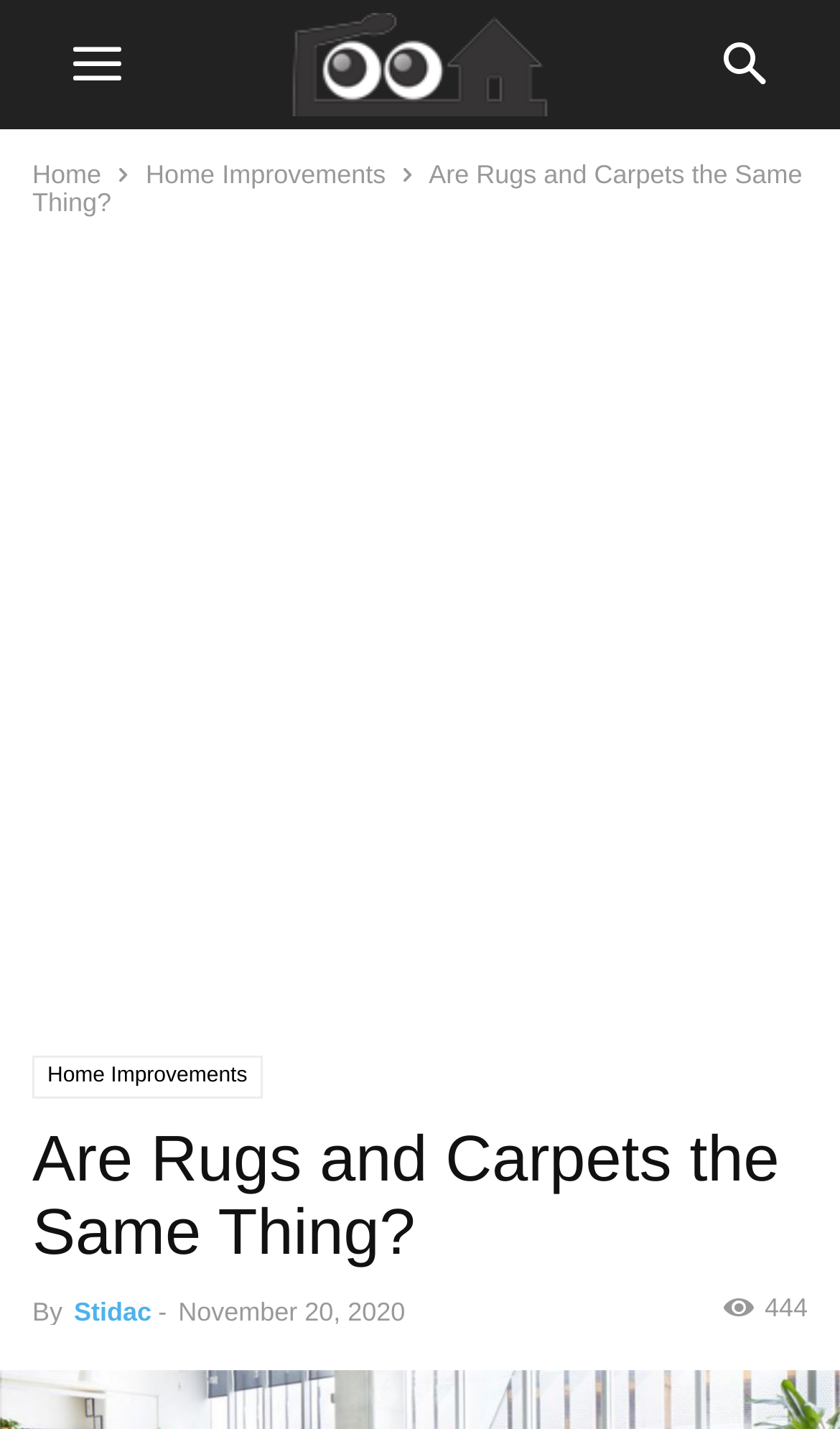What is the main topic of this article?
Answer the question with a single word or phrase, referring to the image.

Rugs and Carpets